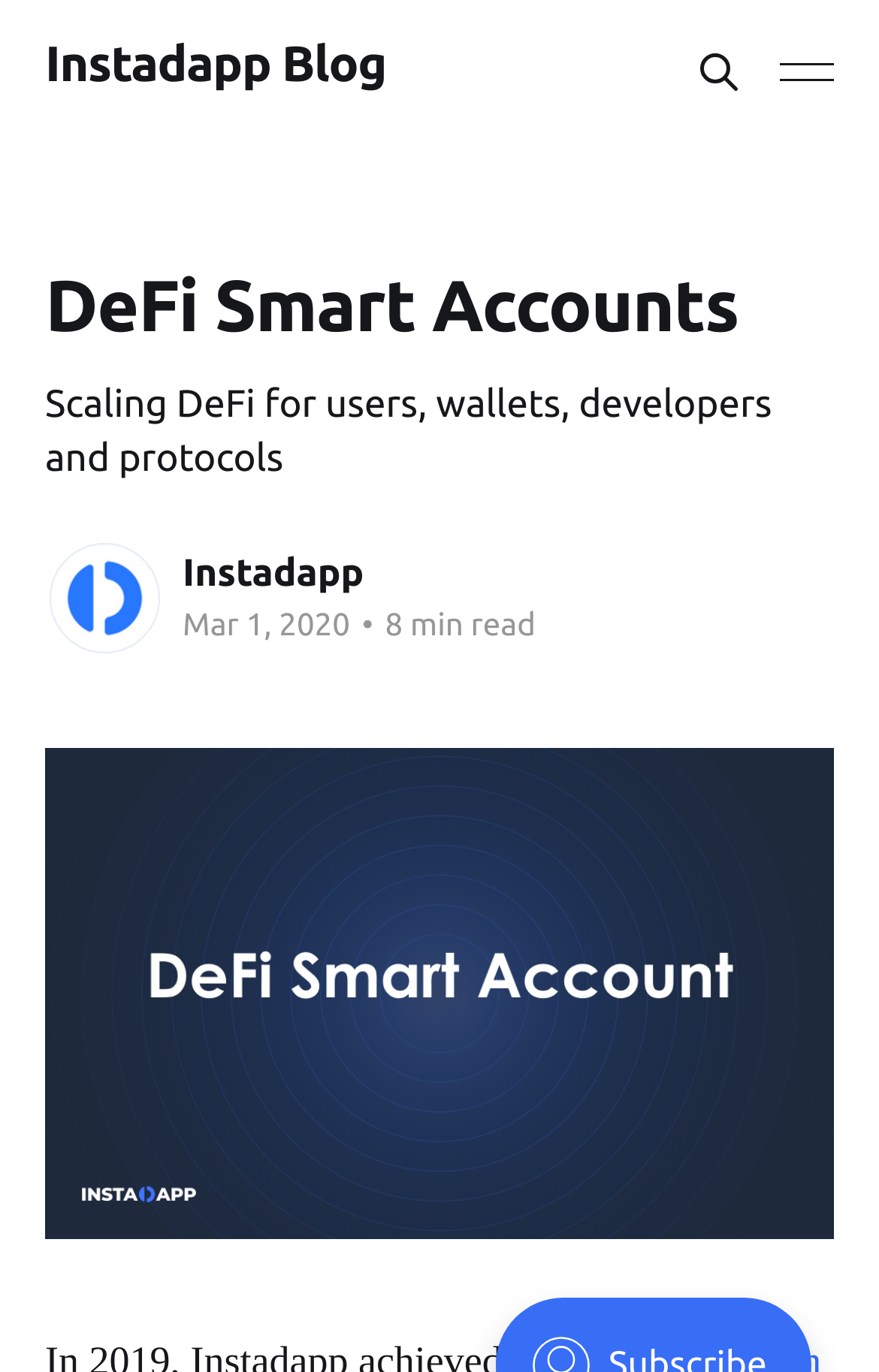Please identify the webpage's heading and generate its text content.

DeFi Smart Accounts